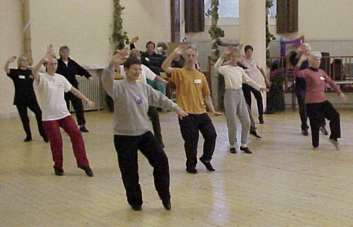What is the name of the workshop leader mentioned in the caption?
Refer to the image and provide a one-word or short phrase answer.

Eva Koskuba